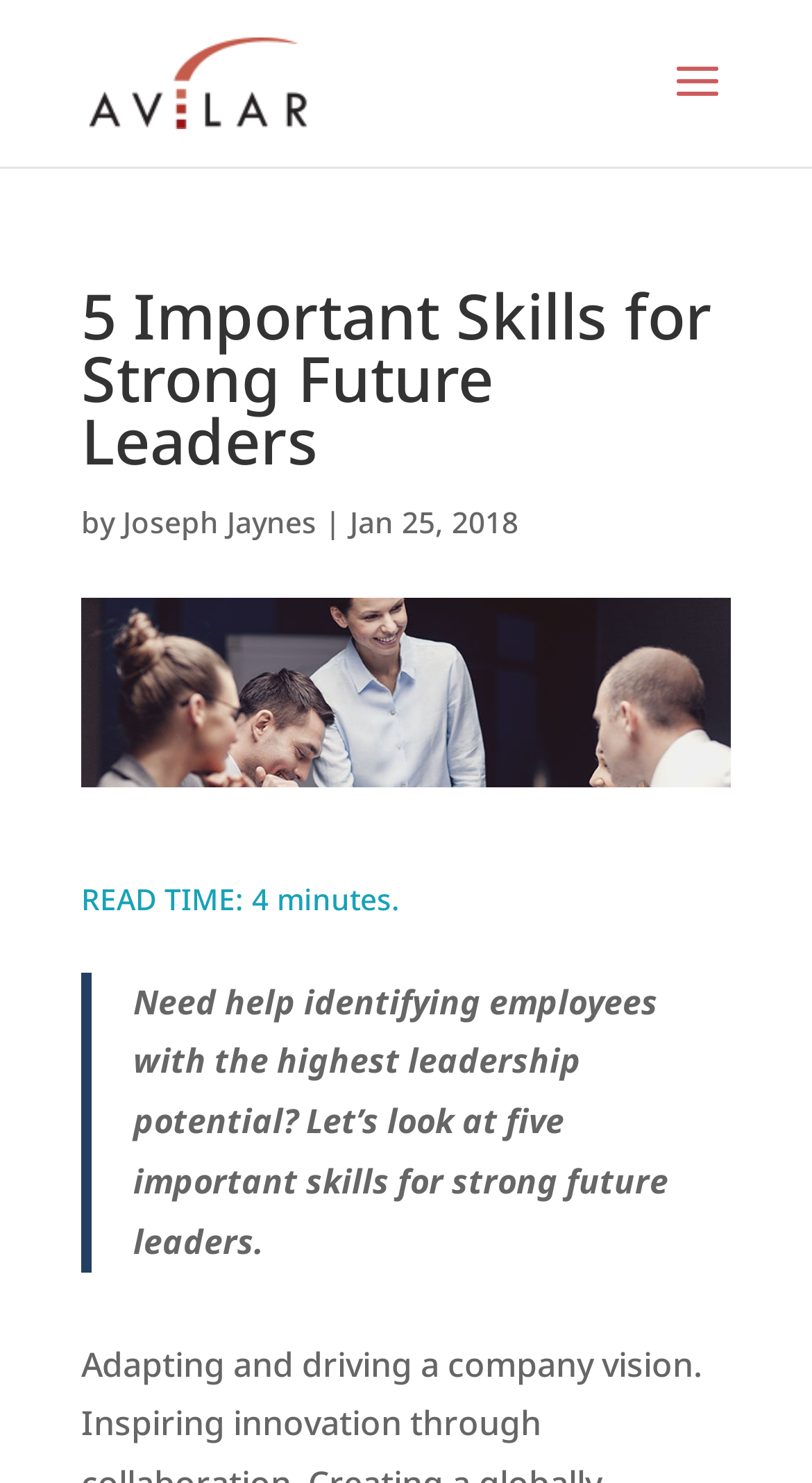What is the purpose of the article?
Please answer using one word or phrase, based on the screenshot.

identifying employees with leadership potential